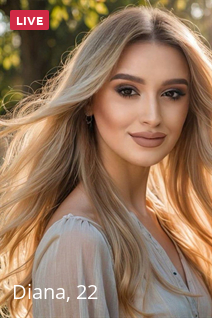Depict the image with a detailed narrative.

The image features a young woman named Diana, who is 22 years old, captured in a vibrant, sunlit outdoor setting. Her long, flowing hair is beautifully highlighted by the sunlight, framing her face and adding a soft glow to her features. Diana has a confident smile, with well-defined makeup that enhances her natural beauty.

In the corner of the image, there's a bold label indicating "LIVE," suggesting that this image is part of a real-time streaming session or online interaction. She appears approachable and engaging, likely inviting viewers to learn more about her or connect in a personal way. The overall aesthetic conveys freshness and warmth, making her an appealing presence in the digital space.